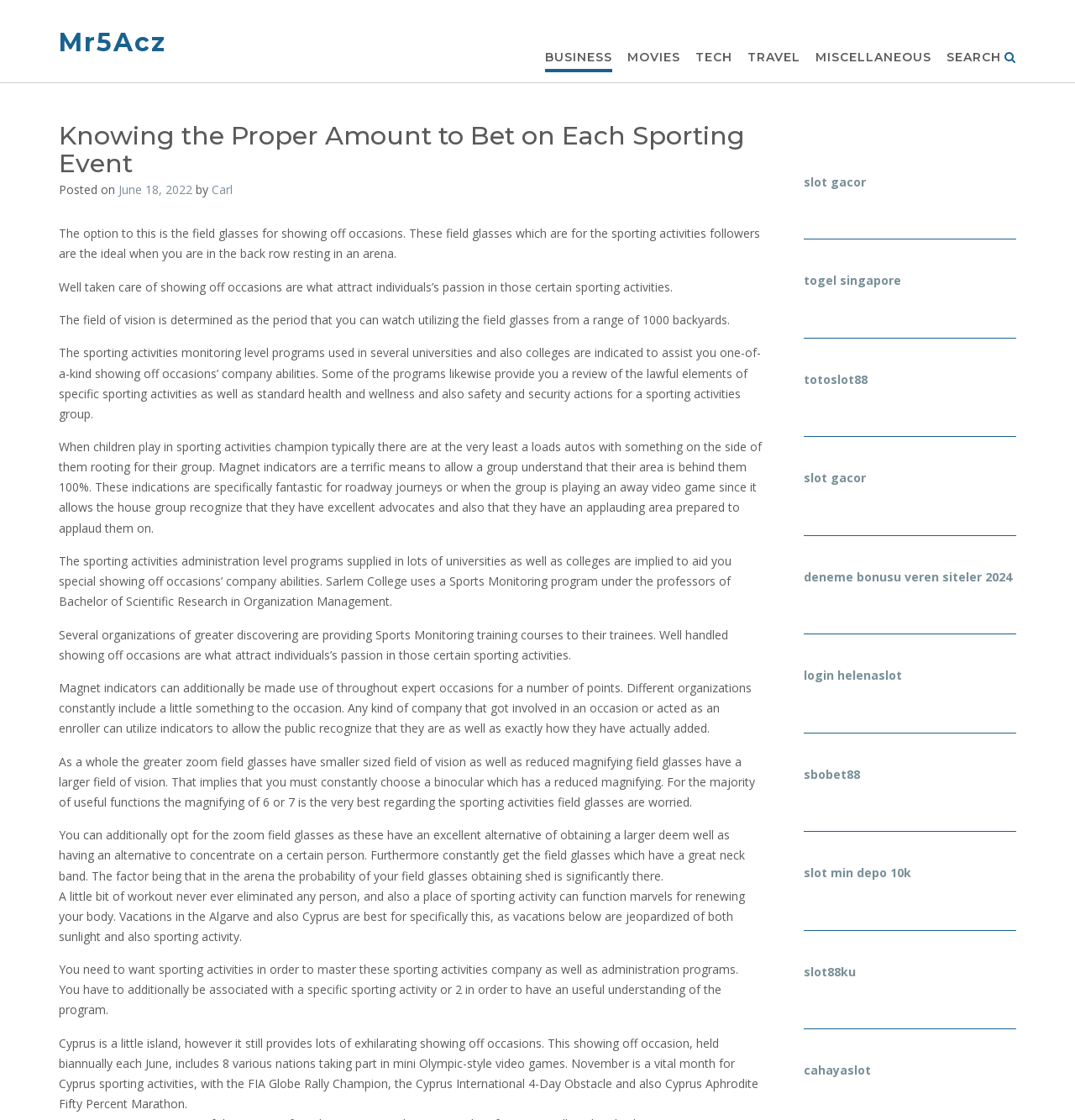Examine the screenshot and answer the question in as much detail as possible: What is the ideal magnification for sports field glasses?

The text states that the higher zoom field glasses have a smaller field of vision, and lower magnifying field glasses have a larger field of vision. Therefore, it is recommended to choose a binocular with a lower magnification, specifically 6 or 7, for the best results in sporting events.